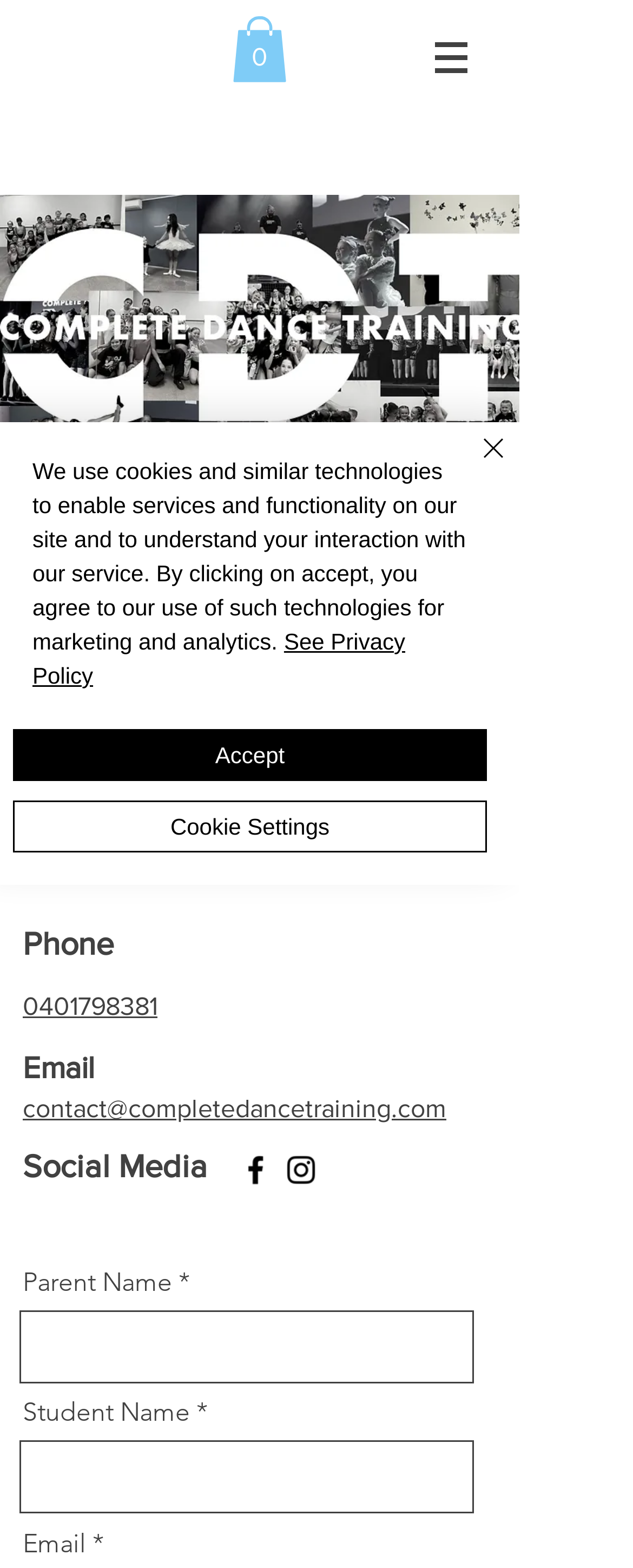Use one word or a short phrase to answer the question provided: 
How many social media platforms are listed?

2